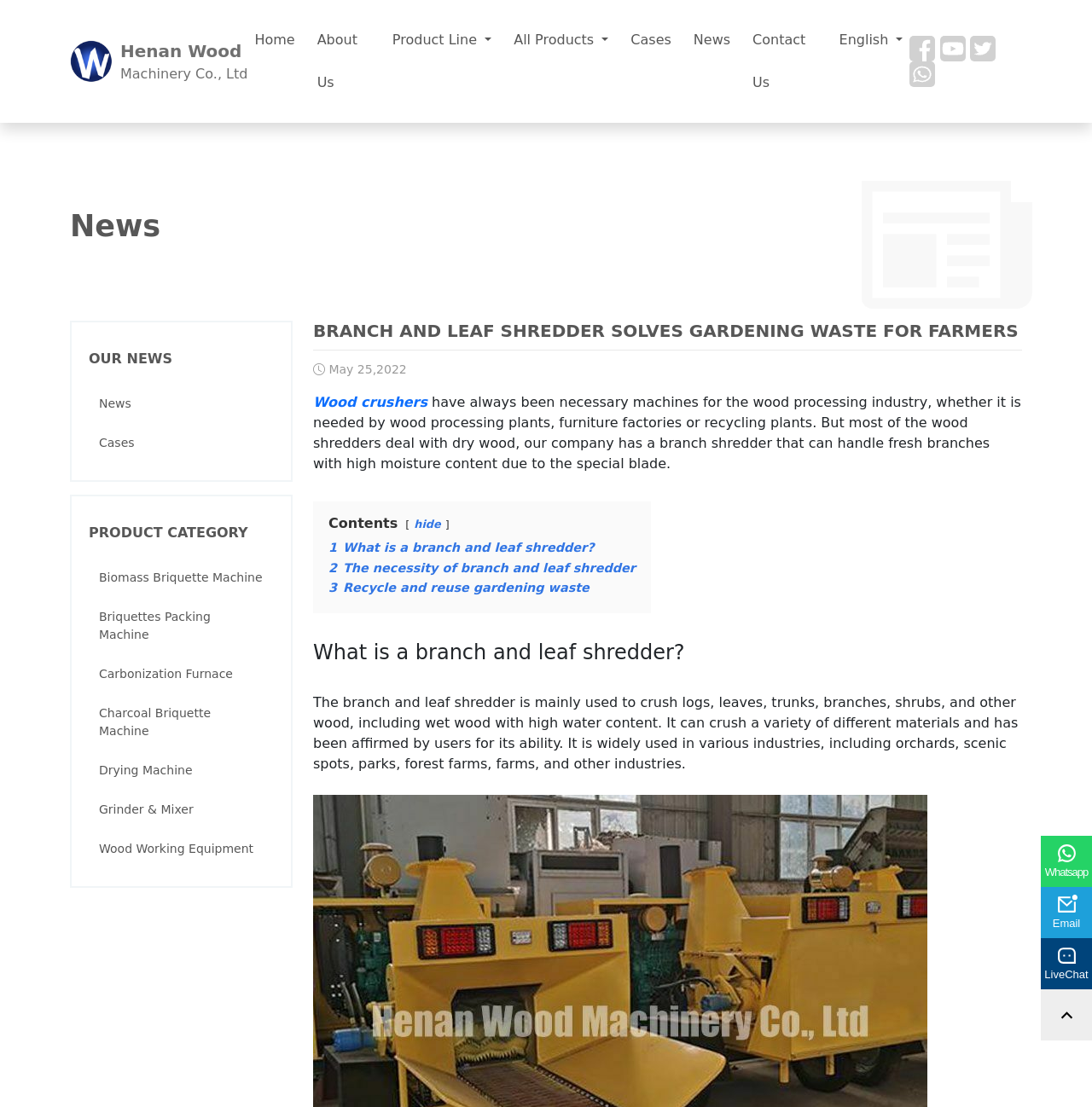Specify the bounding box coordinates of the area to click in order to follow the given instruction: "Contact us through Whatsapp."

[0.953, 0.755, 1.0, 0.801]